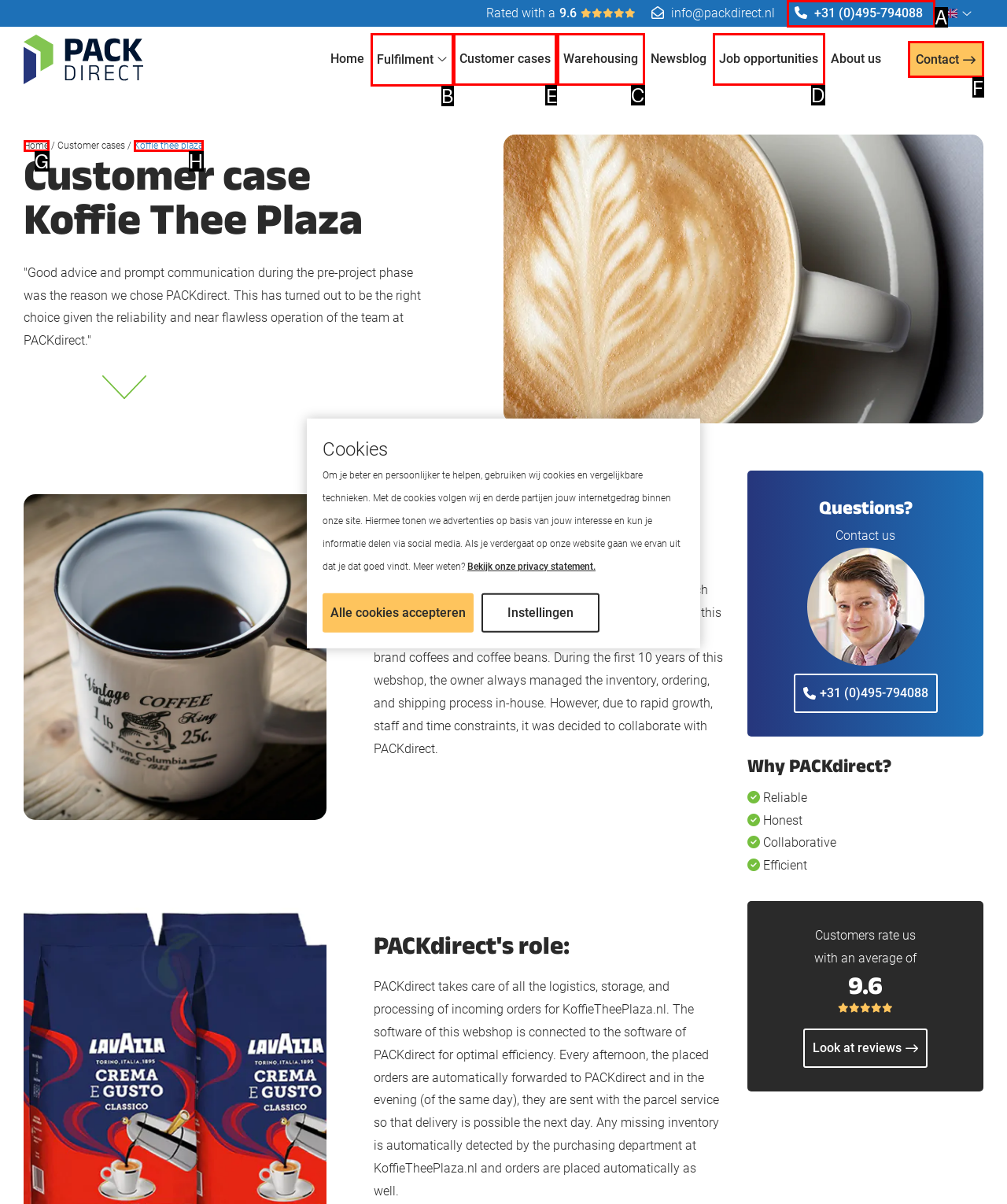Determine the appropriate lettered choice for the task: View customer cases. Reply with the correct letter.

E